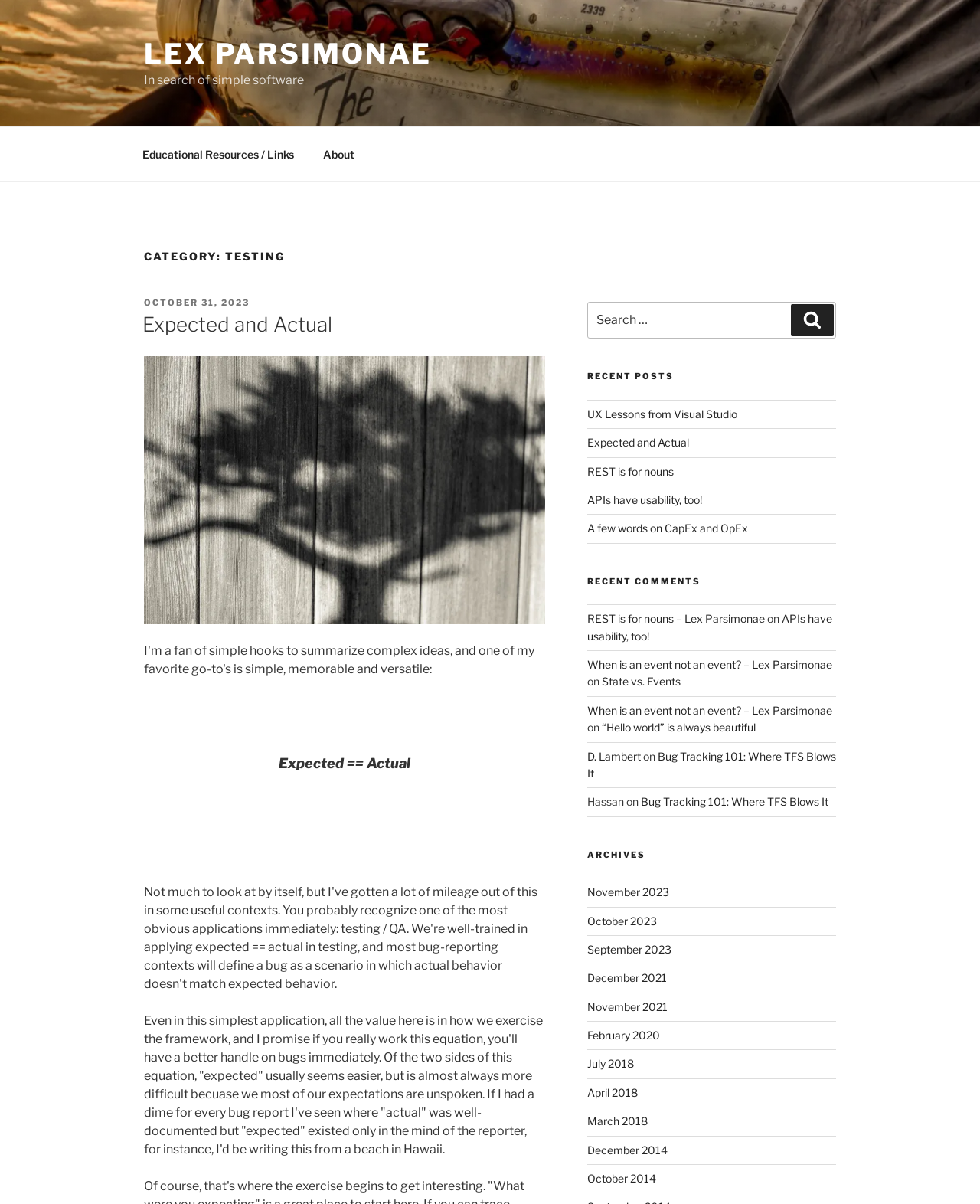Respond concisely with one word or phrase to the following query:
How many recent comments are listed on the webpage?

9